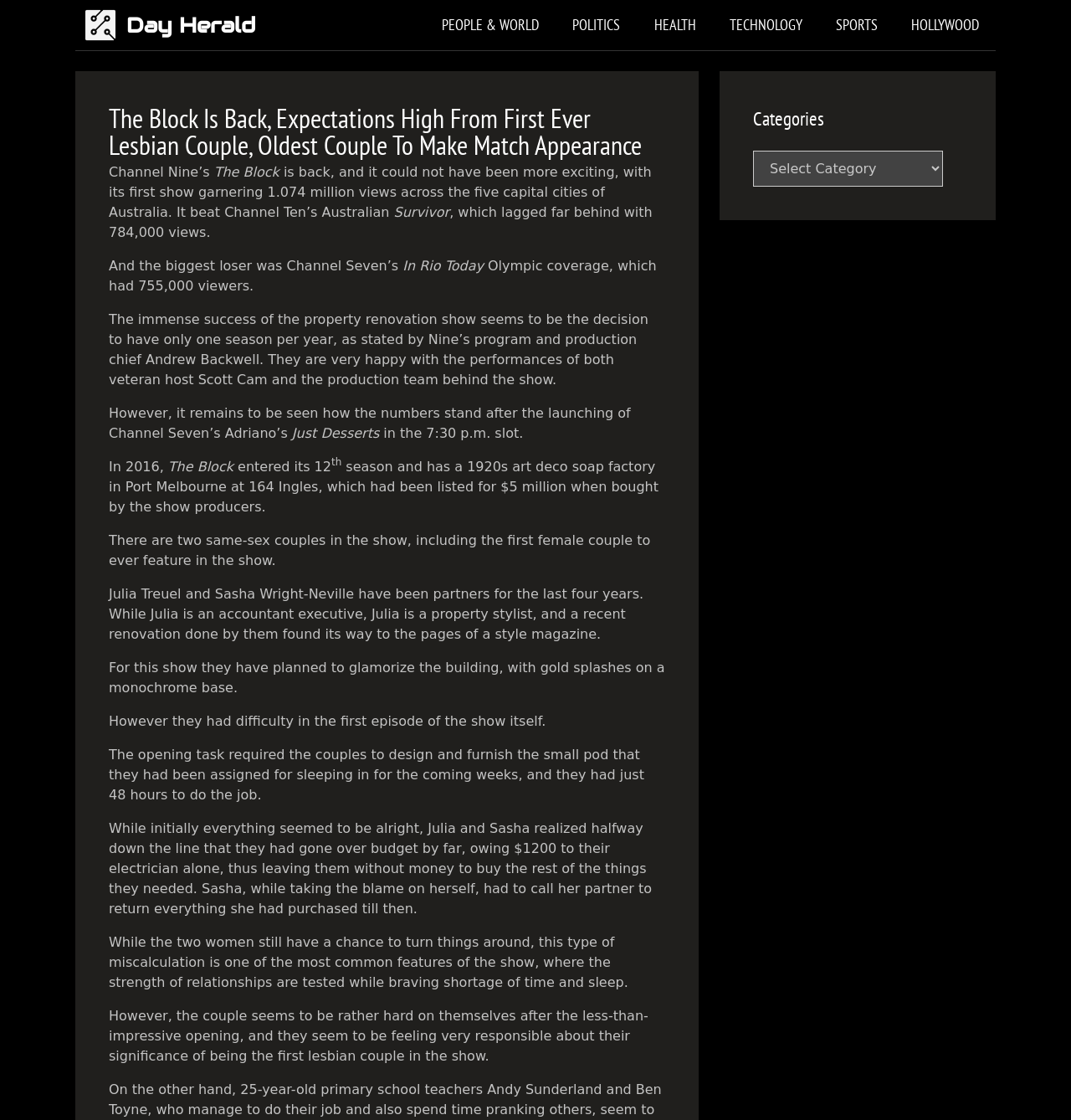Please find the bounding box coordinates of the clickable region needed to complete the following instruction: "Click on the 'SPORTS' link". The bounding box coordinates must consist of four float numbers between 0 and 1, i.e., [left, top, right, bottom].

[0.765, 0.0, 0.835, 0.045]